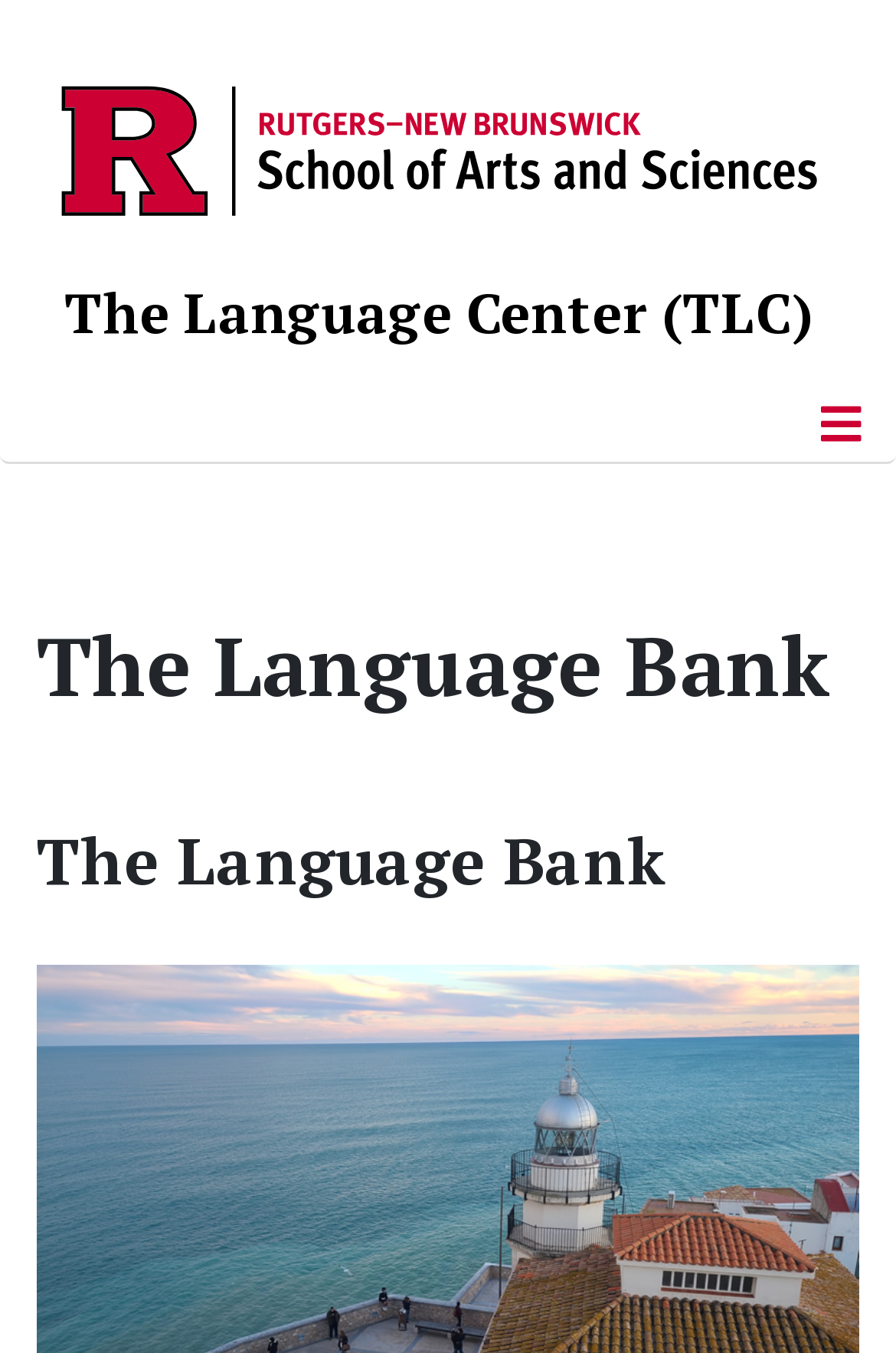Find the UI element described as: "alt="RU Logo 2024"" and predict its bounding box coordinates. Ensure the coordinates are four float numbers between 0 and 1, [left, top, right, bottom].

[0.062, 0.09, 0.918, 0.124]